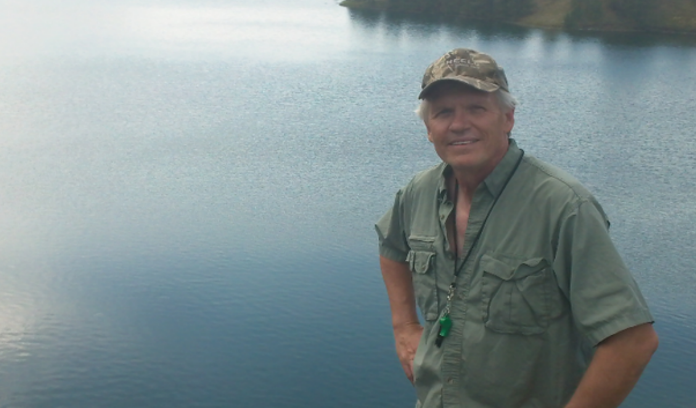What is the man's emotional state?
Based on the image, give a concise answer in the form of a single word or short phrase.

content